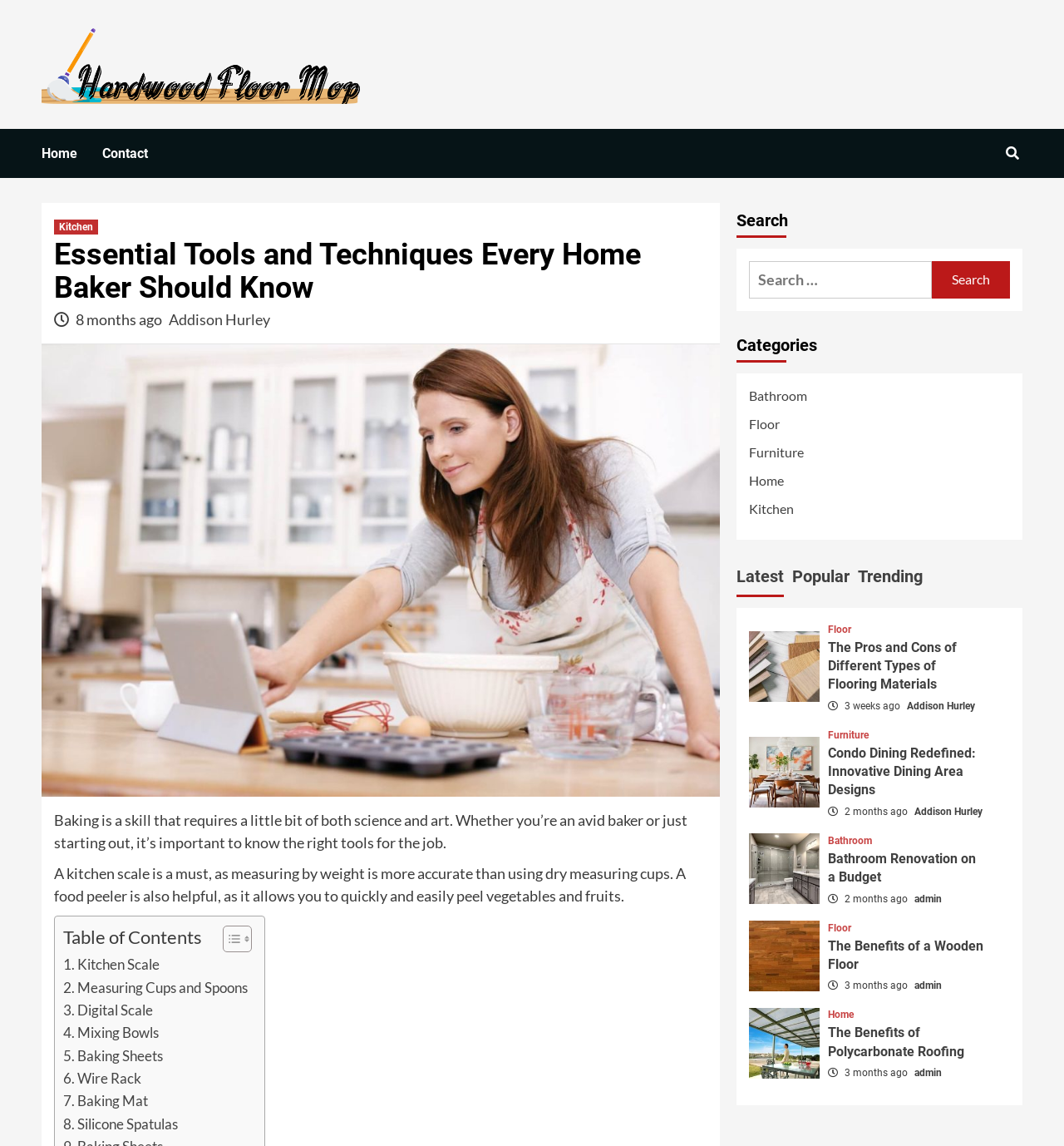Explain the webpage's design and content in an elaborate manner.

This webpage is about essential tools and techniques for home bakers. At the top, there is a navigation bar with links to "Home", "Contact", and a search icon. Below the navigation bar, there is a header section with a link to "Kitchen" and a heading that reads "Essential Tools and Techniques Every Home Baker Should Know". The header section also displays the author's name, "Addison Hurley", and the date "8 months ago".

The main content of the webpage is divided into two sections. The left section contains a table of contents with links to various baking tools, such as kitchen scales, measuring cups, and baking sheets. The right section contains a series of paragraphs that discuss the importance of knowing the right tools for baking. The text explains that a kitchen scale is a must-have, as measuring by weight is more accurate than using dry measuring cups. It also mentions the usefulness of a food peeler for quickly and easily peeling vegetables and fruits.

At the bottom of the webpage, there is a complementary section that contains a search bar, a list of categories, and a tab list with options for "Latest", "Popular", and "Trending" content. Below the tab list, there are several links to articles related to home and furniture, including "The Pros and Cons of Different Types of Flooring Materials", "Condo Dining Redefined: Innovative Dining Area Designs", and "Bathroom Renovation on a Budget". Each article link is accompanied by a date and author's name.